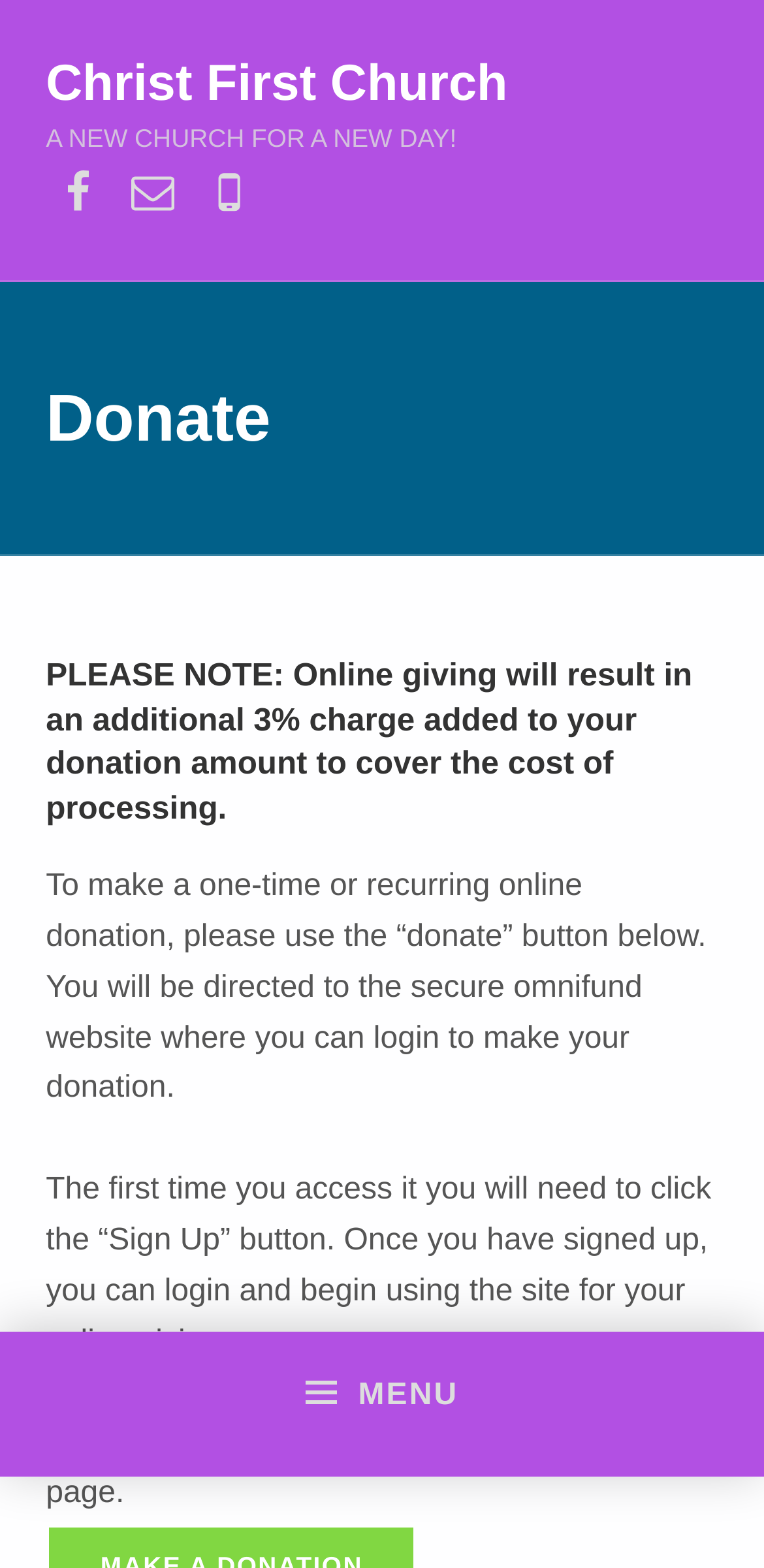What type of organization is Christ First Church?
Kindly answer the question with as much detail as you can.

Based on the webpage's content and the presence of a donation page, it can be inferred that Christ First Church is a religious organization, specifically a Christian church.